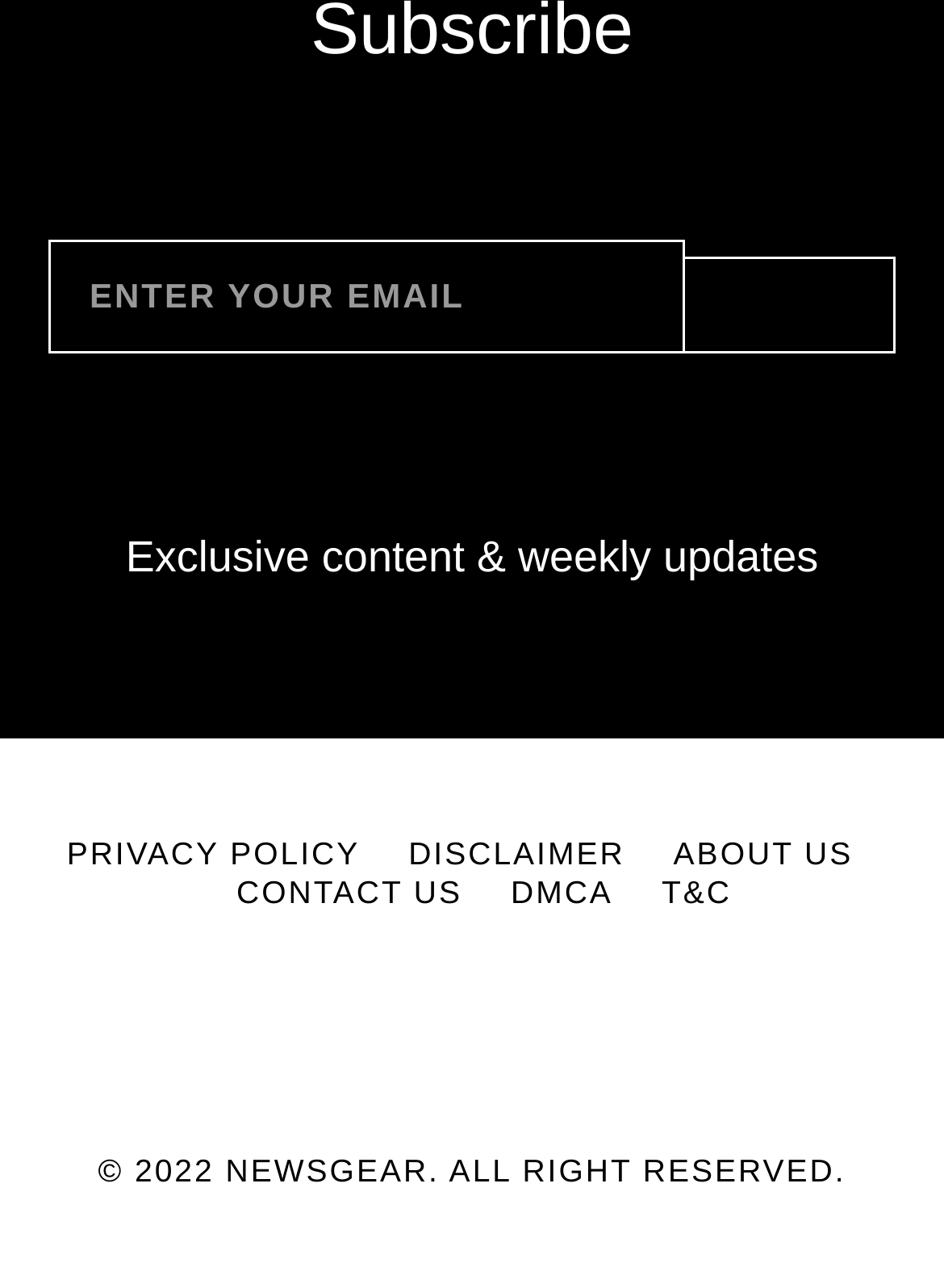Locate the bounding box coordinates of the element you need to click to accomplish the task described by this instruction: "Read privacy policy".

[0.071, 0.649, 0.381, 0.678]